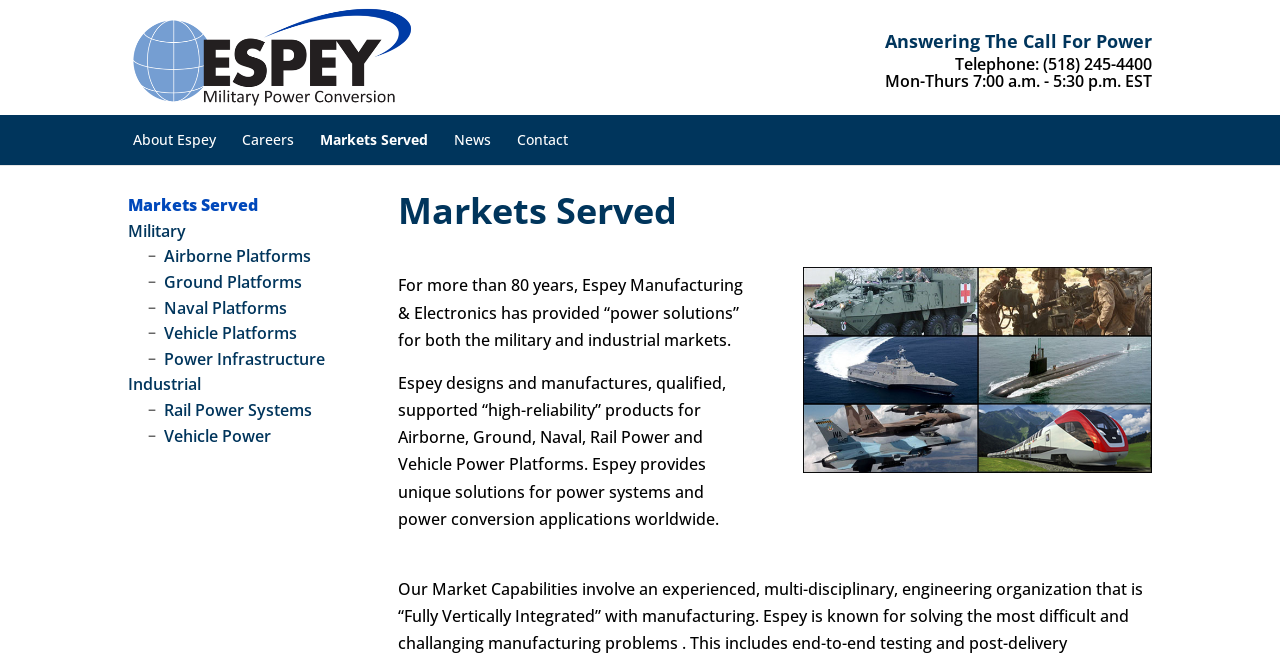Identify the bounding box coordinates of the HTML element based on this description: "Military".

[0.1, 0.333, 0.145, 0.366]